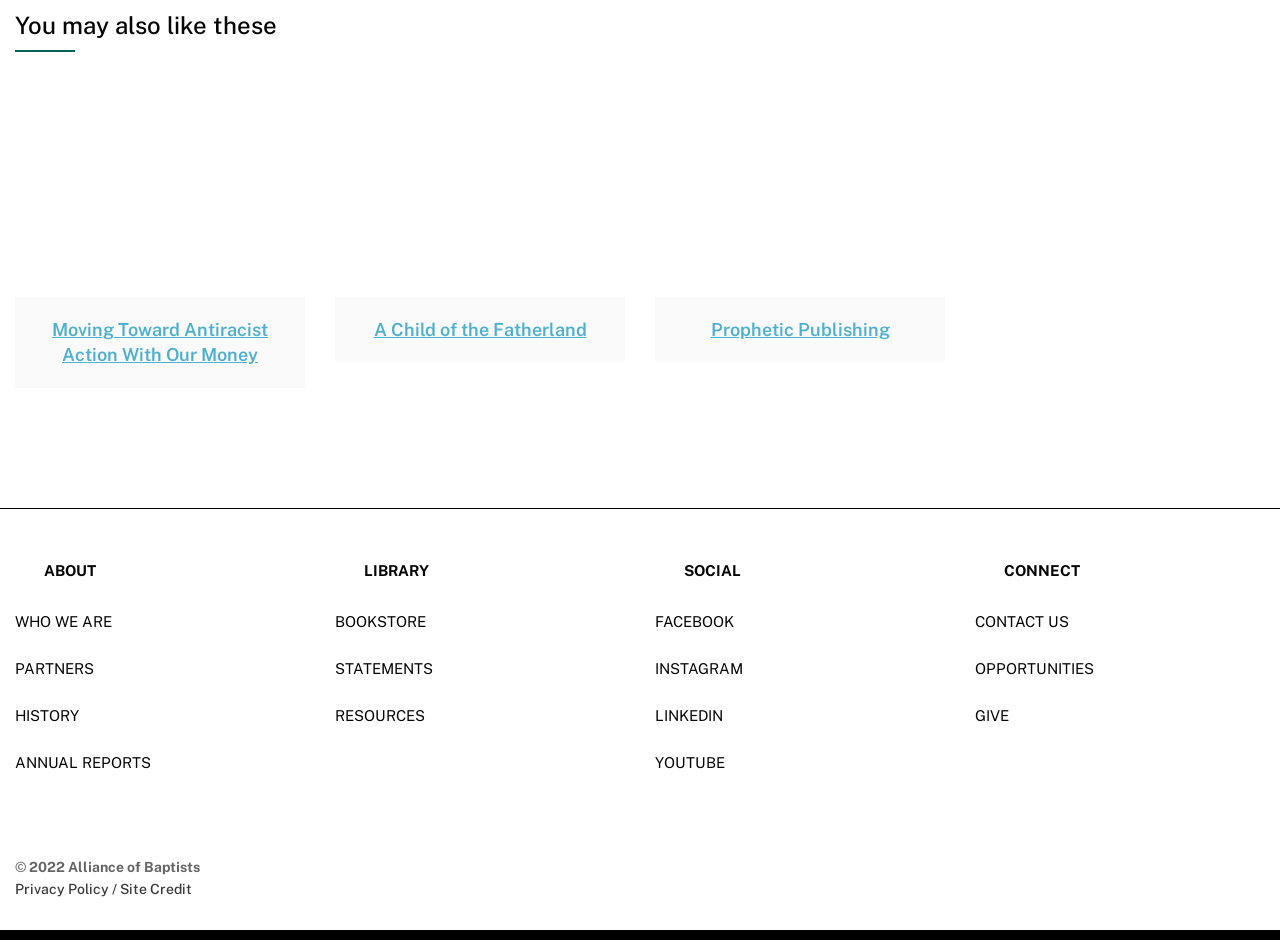Given the webpage screenshot and the description, determine the bounding box coordinates (top-left x, top-left y, bottom-right x, bottom-right y) that define the location of the UI element matching this description: OPPORTUNITIES

[0.762, 0.702, 0.855, 0.72]